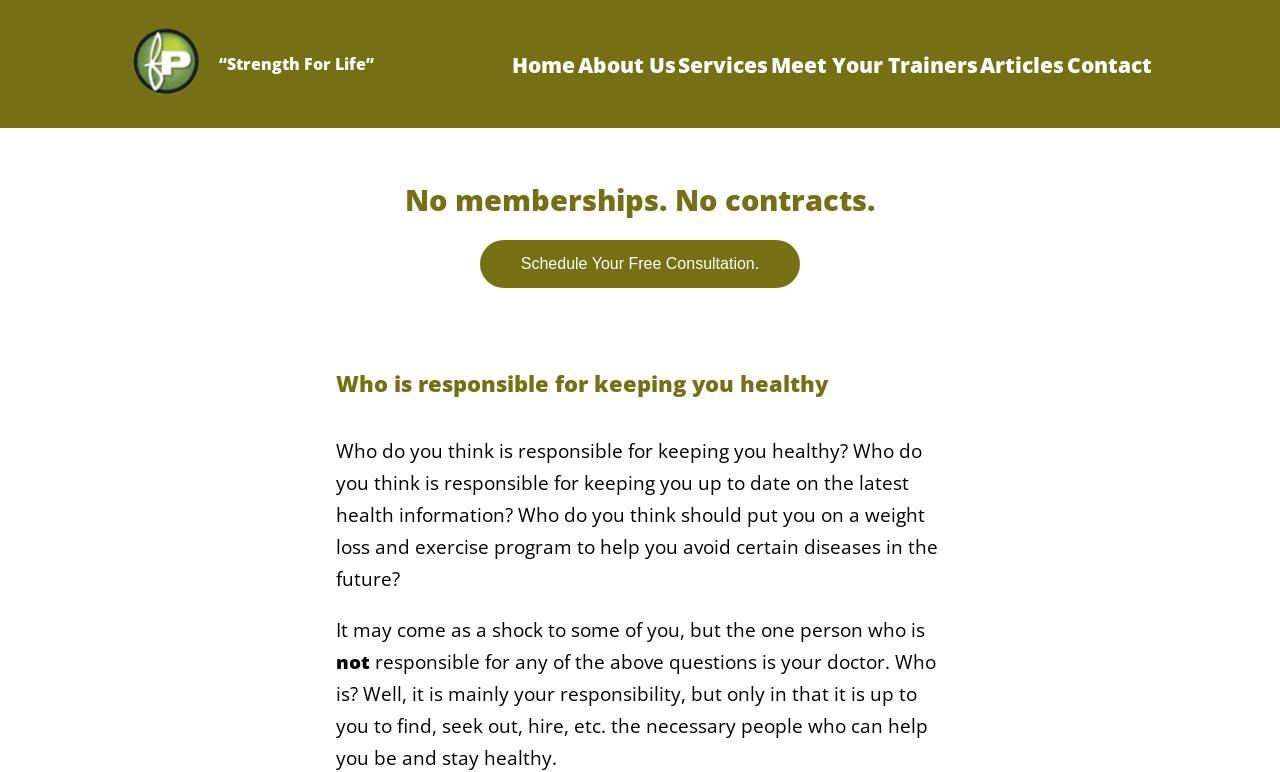Predict the bounding box of the UI element based on this description: "May 21, 2014January 23, 2016".

None